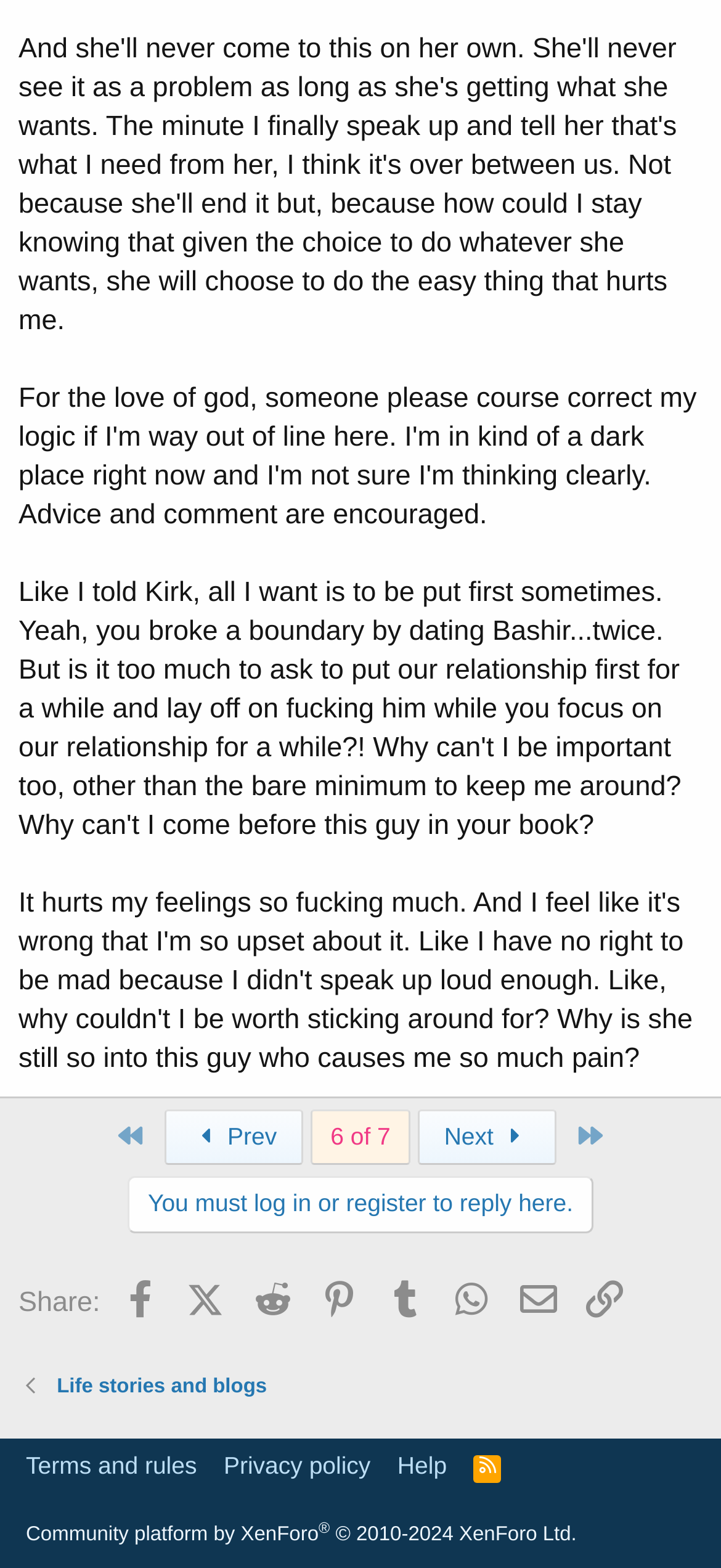Find the bounding box of the UI element described as: "Privacy policy". The bounding box coordinates should be given as four float values between 0 and 1, i.e., [left, top, right, bottom].

[0.3, 0.923, 0.524, 0.946]